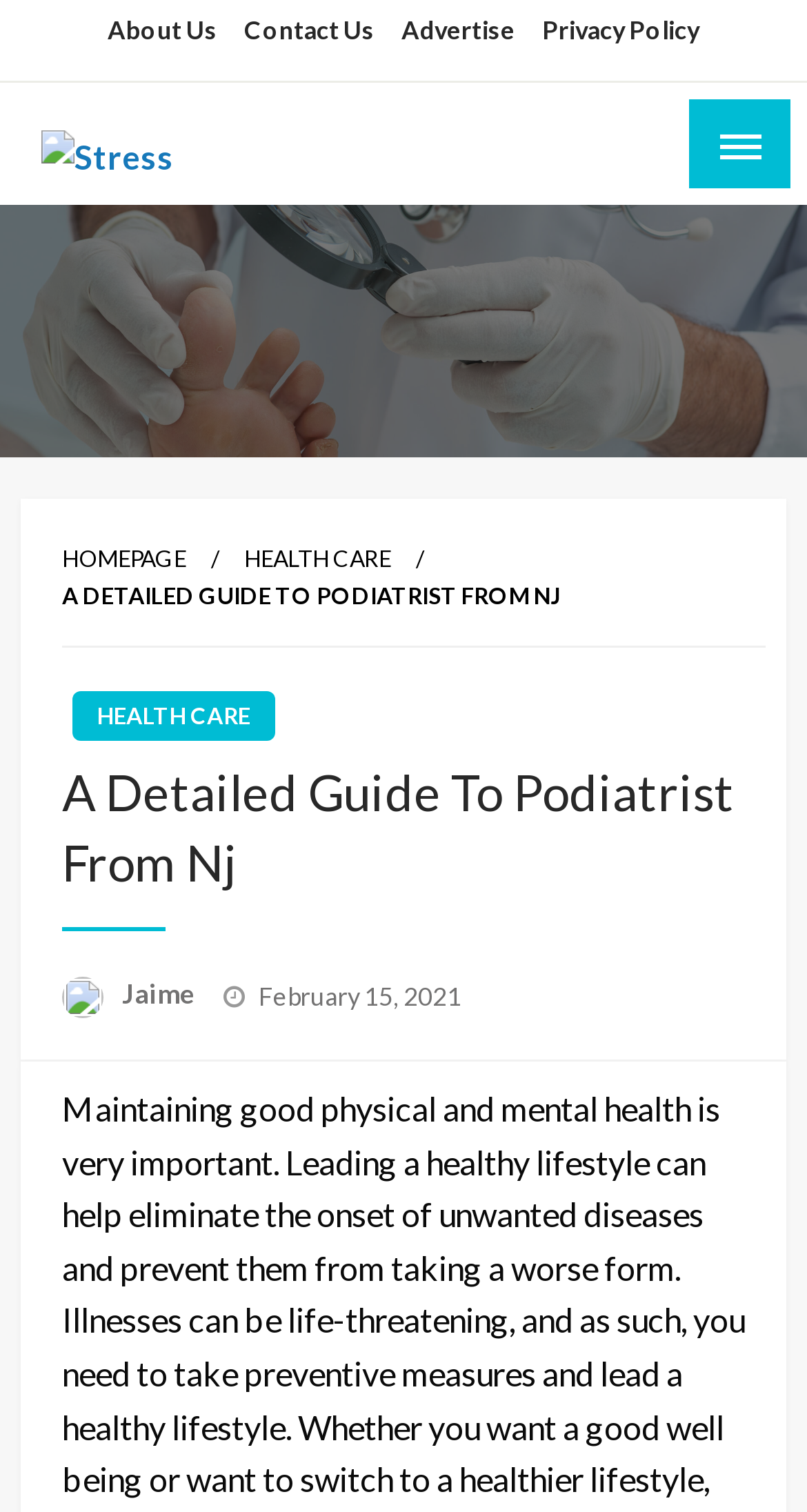Please specify the bounding box coordinates of the clickable region necessary for completing the following instruction: "View HEALTH CARE". The coordinates must consist of four float numbers between 0 and 1, i.e., [left, top, right, bottom].

[0.303, 0.36, 0.485, 0.378]